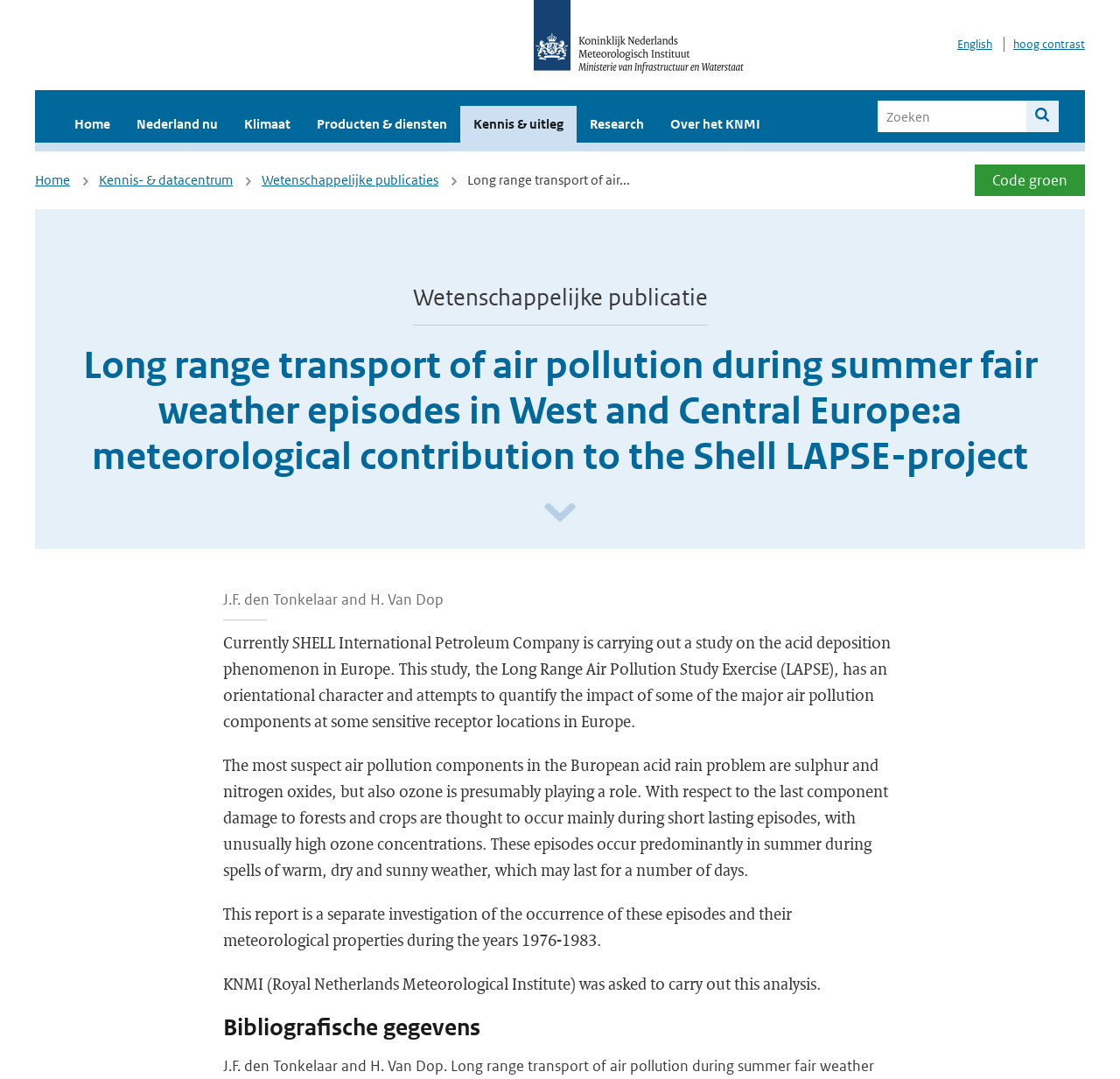Locate the bounding box coordinates of the area that needs to be clicked to fulfill the following instruction: "Click the English link". The coordinates should be in the format of four float numbers between 0 and 1, namely [left, top, right, bottom].

[0.855, 0.034, 0.886, 0.047]